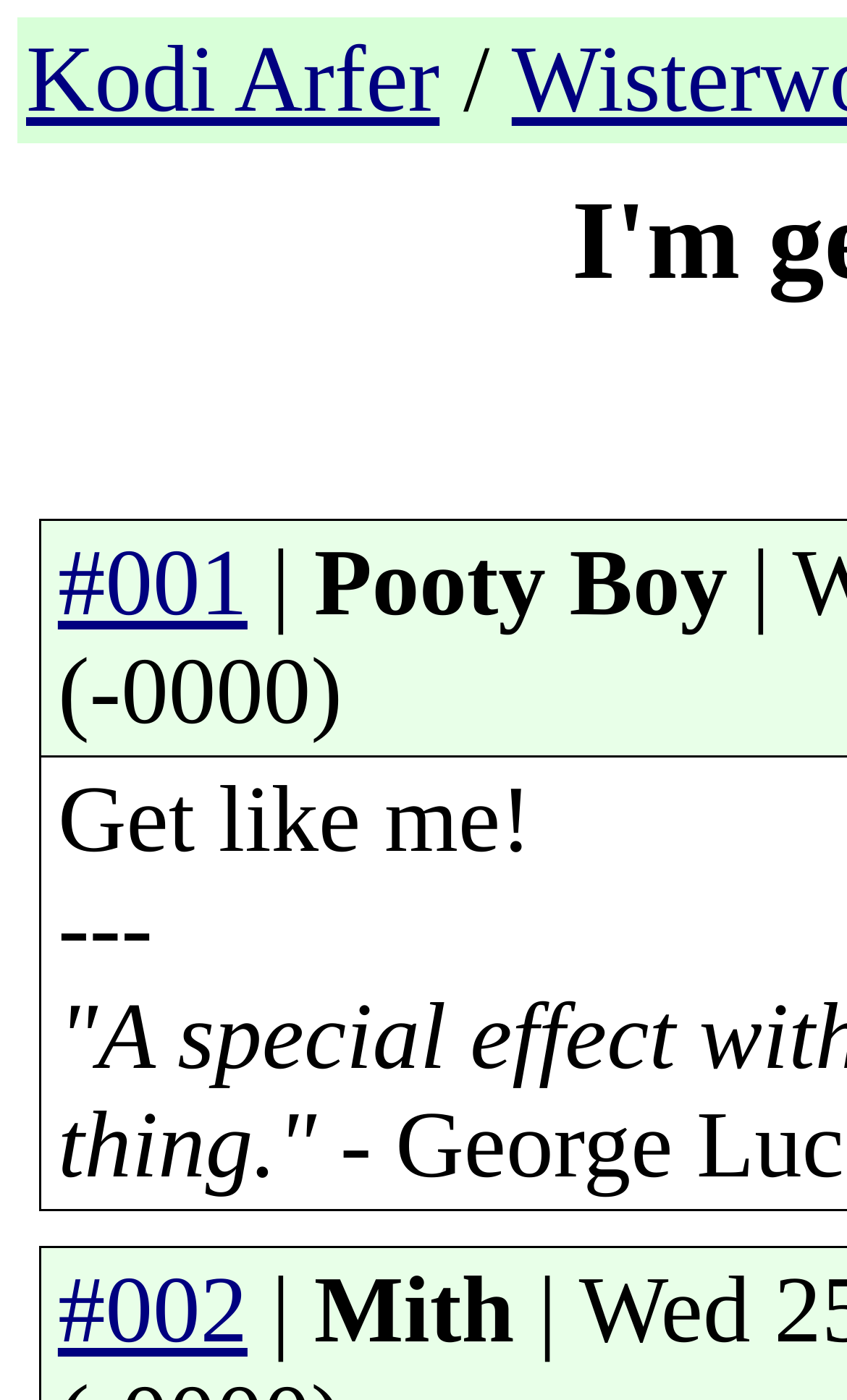Use a single word or phrase to answer the question: How many links are on the webpage?

4